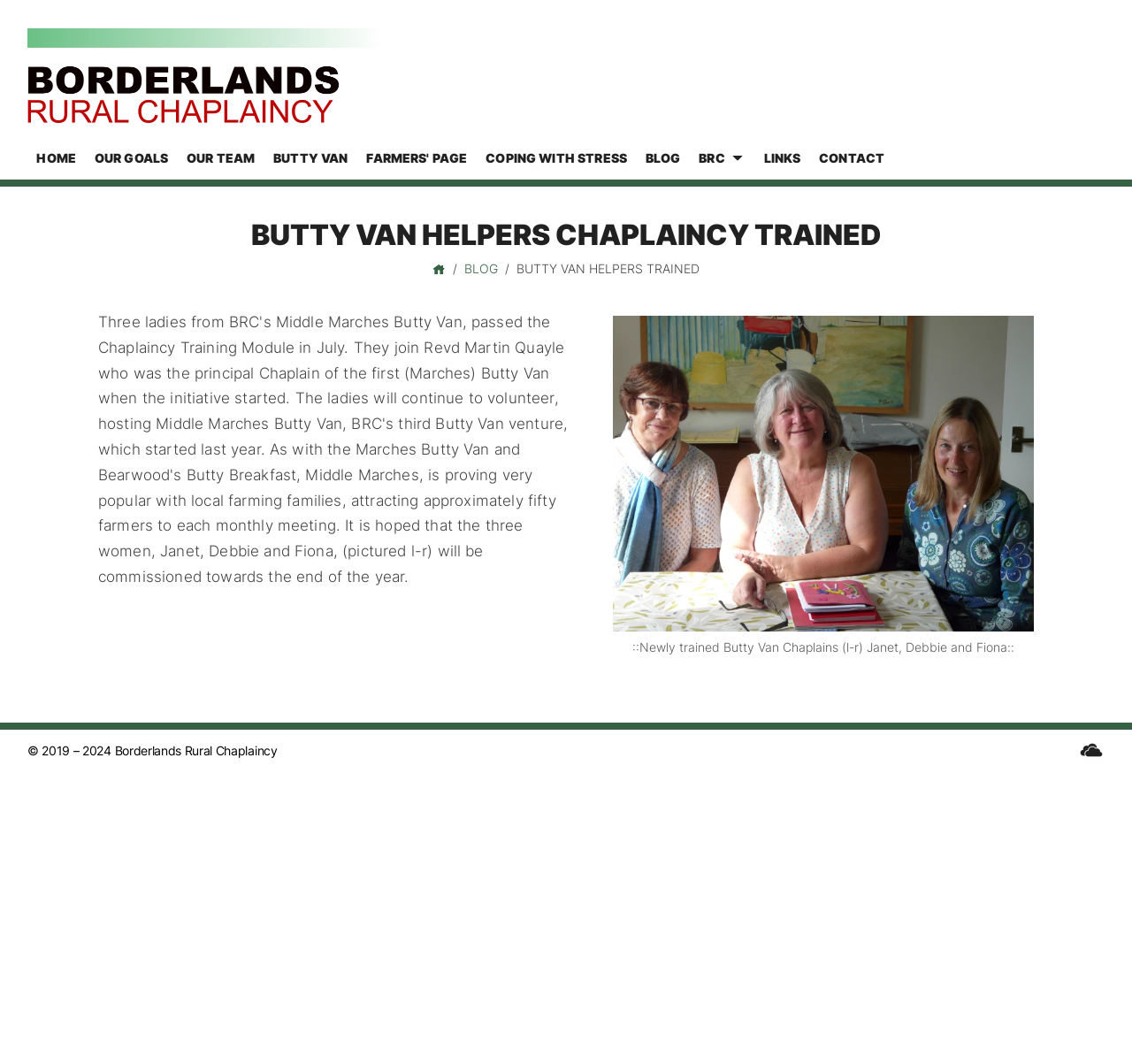Locate the bounding box coordinates of the item that should be clicked to fulfill the instruction: "Go to Products".

None